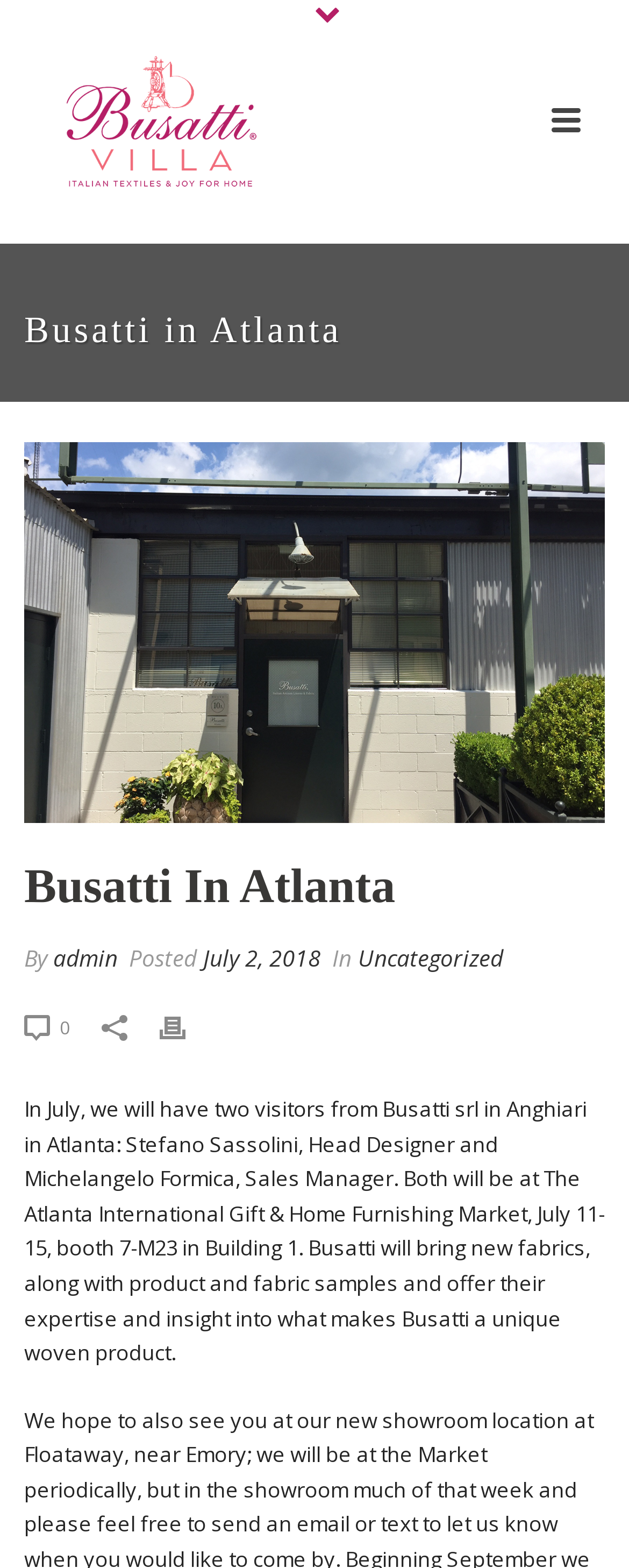Answer the following inquiry with a single word or phrase:
What is the booth number of Busatti at the market?

7-M23